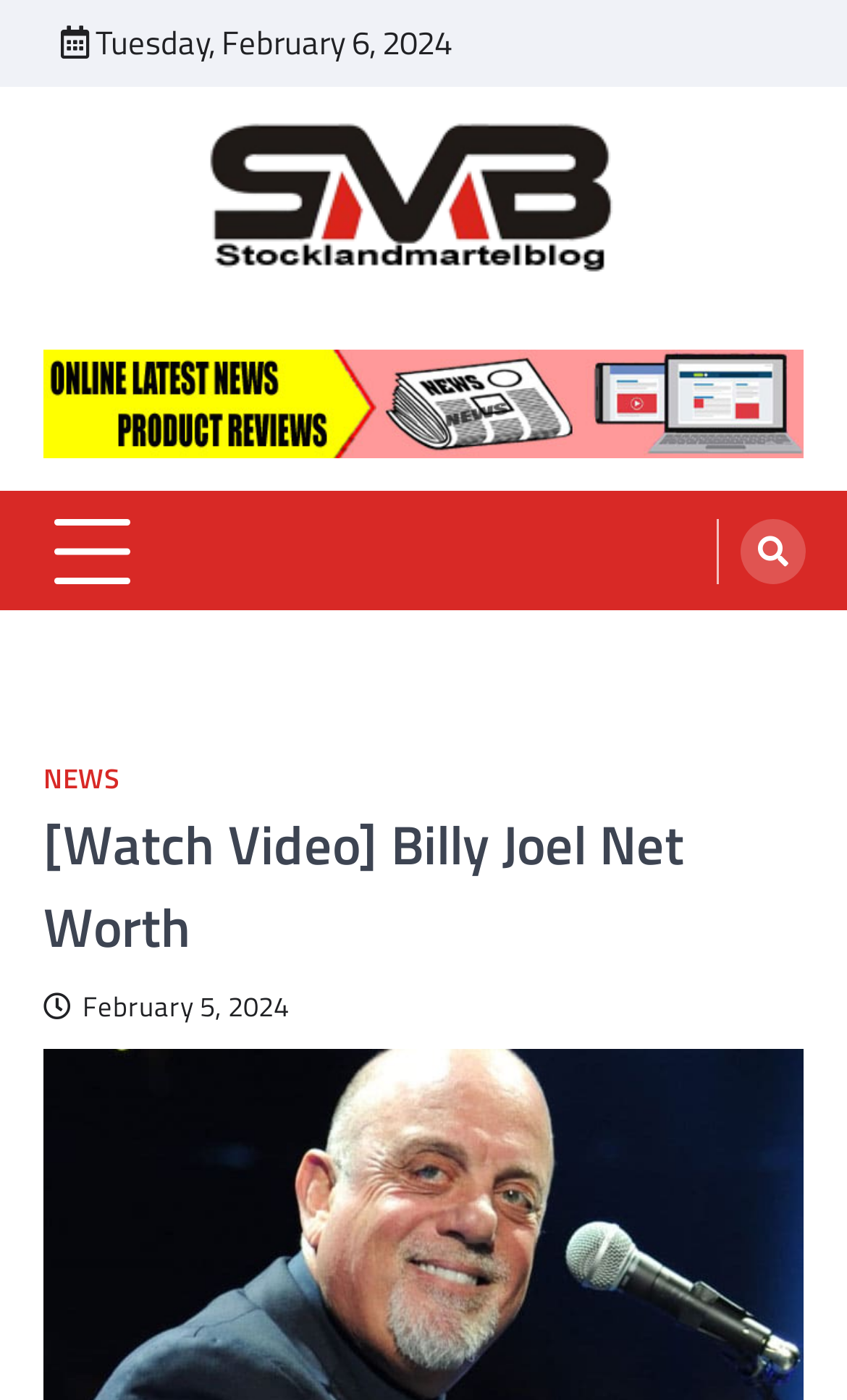Your task is to extract the text of the main heading from the webpage.

stocklandmartelblog – Latest News & Online Reviews